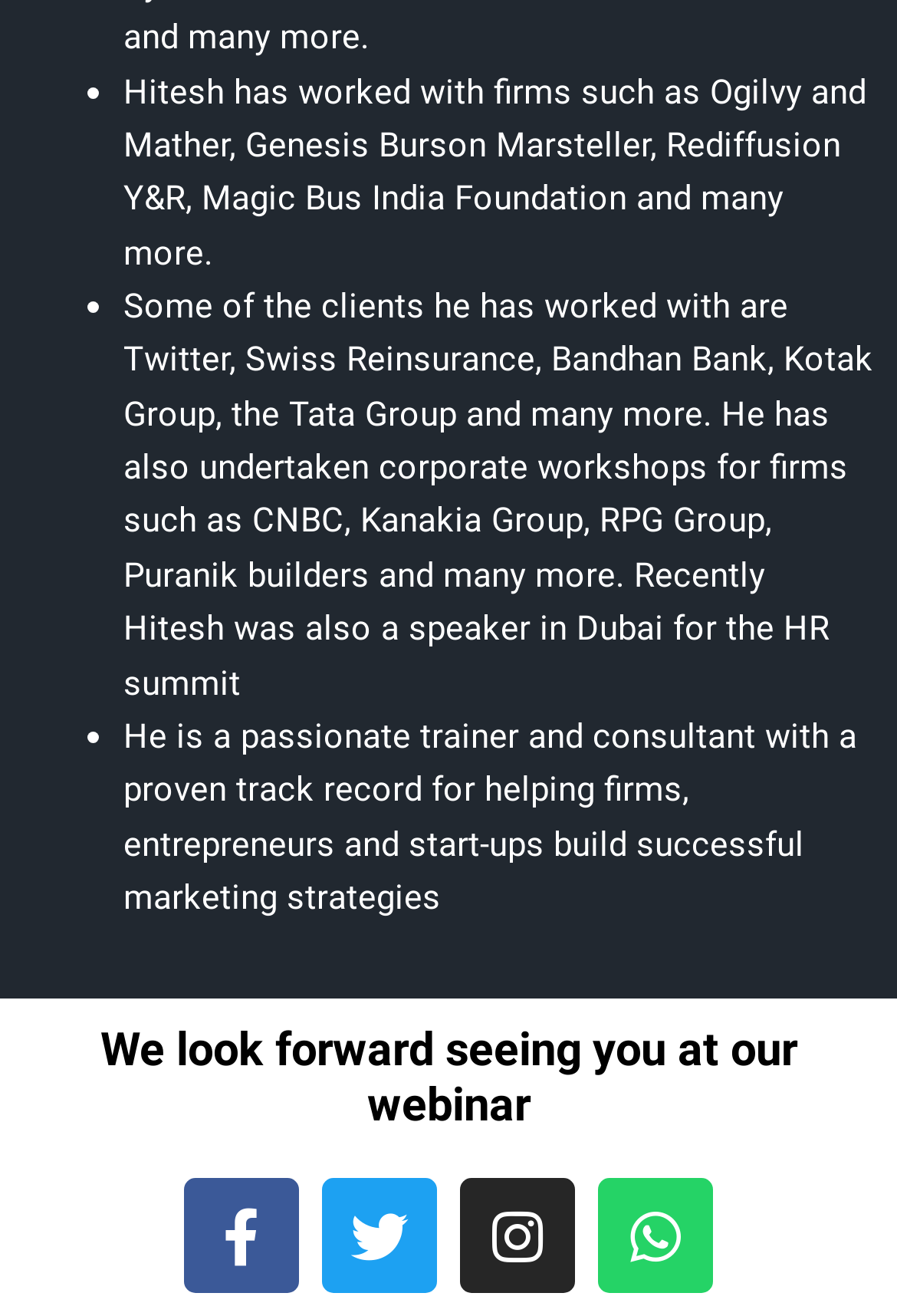What is Hitesh's profession?
Refer to the screenshot and deliver a thorough answer to the question presented.

Based on the text, Hitesh is described as a 'passionate trainer and consultant' with a proven track record of helping firms, entrepreneurs, and start-ups build successful marketing strategies.